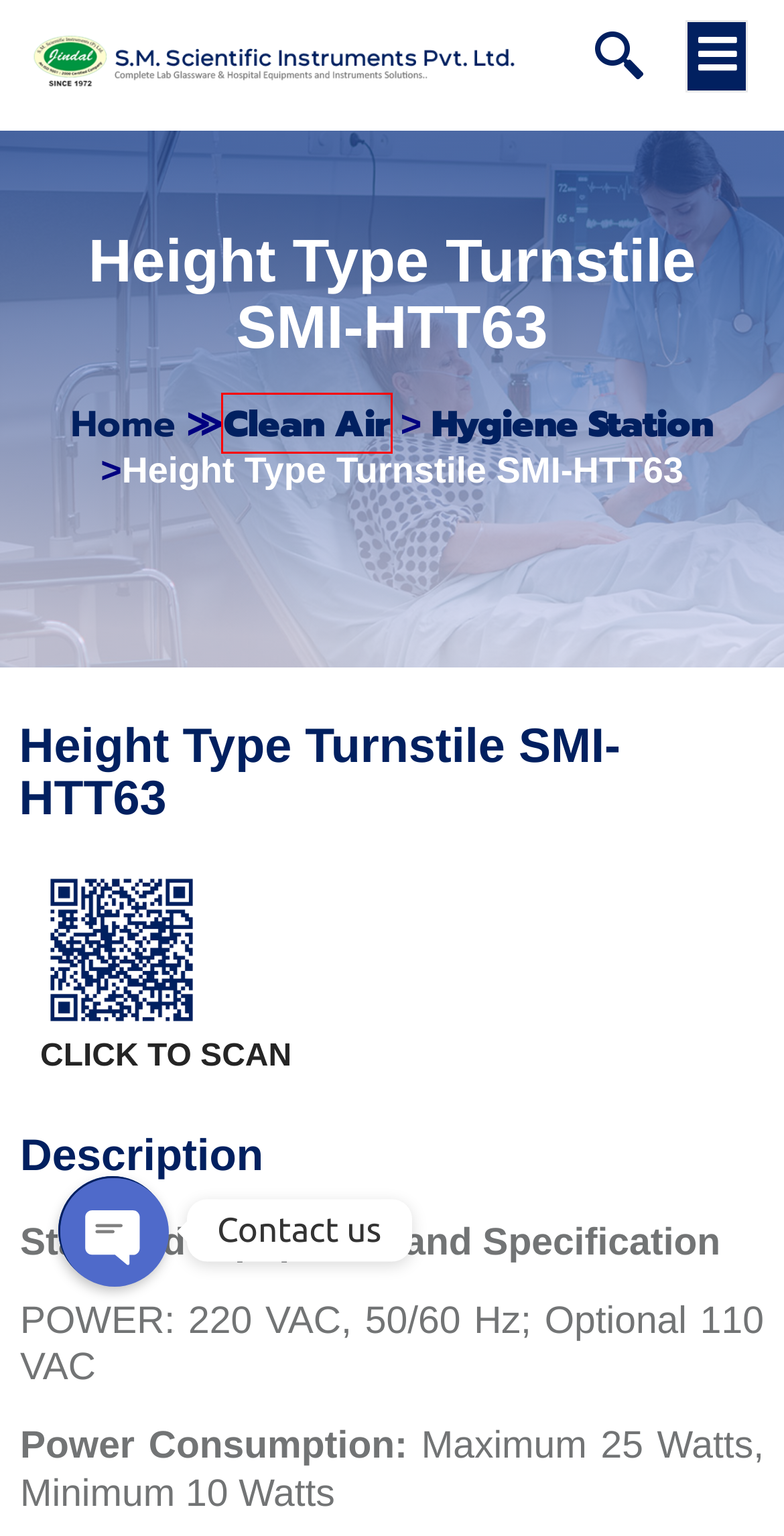You have a screenshot of a webpage with a red rectangle bounding box. Identify the best webpage description that corresponds to the new webpage after clicking the element within the red bounding box. Here are the candidates:
A. Contact us - S.M. Scientific Instruments (P) LTD
B. Our Clients - S.M. Scientific Instruments (P) LTD
C. Career - S.M. Scientific Instruments (P) LTD
D. Blogs - S.M. Scientific Instruments (P) LTD
E. Centrifuges - S.M. Scientific Instruments (P) LTD
F. Clean Air Equipment - S.M. Scientific Instruments (P) LTD
G. Hygiene Station - S.M. Scientific Instruments (P) LTD
H. Infrastructure - S.M. Scientific Instruments (P) LTD

F